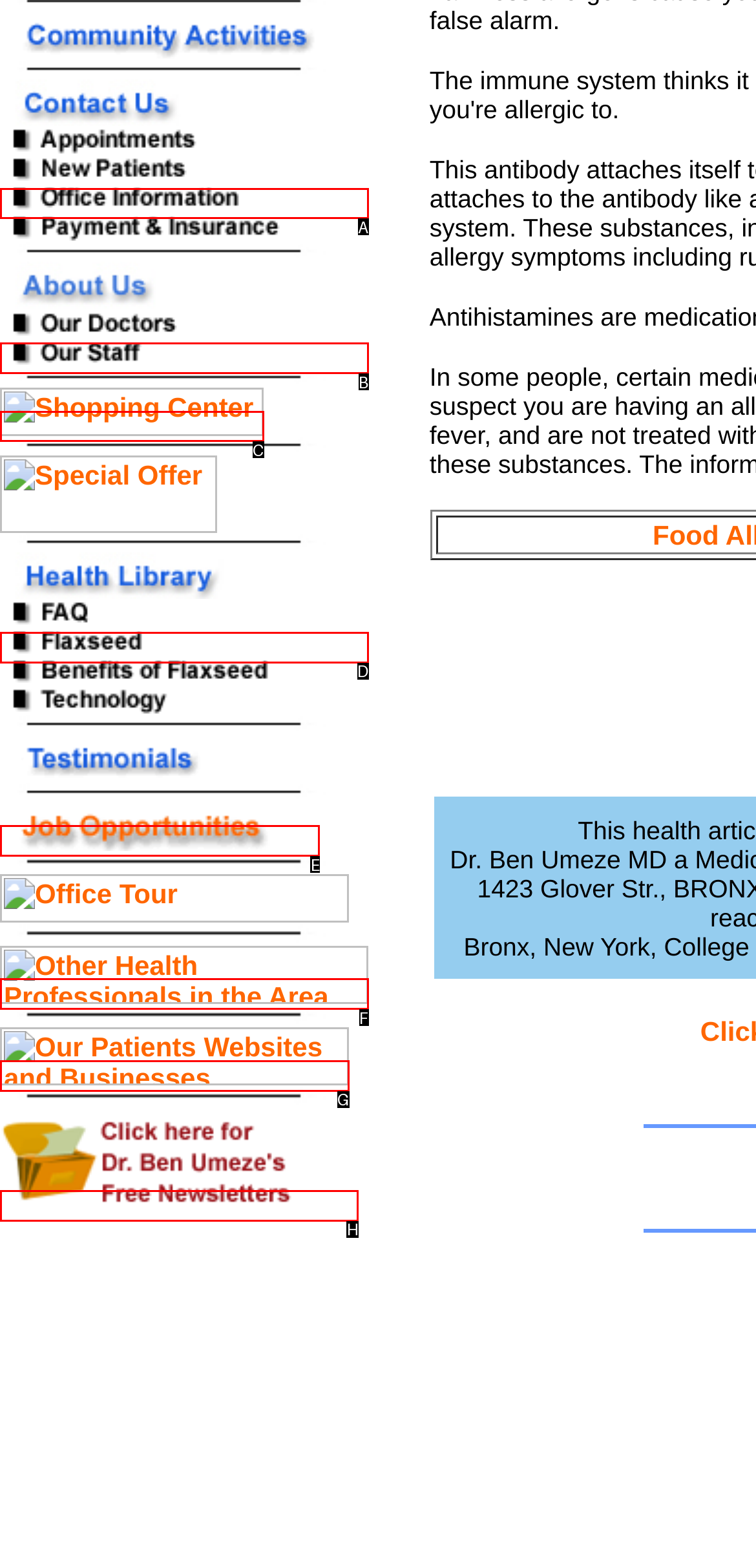Choose the UI element that best aligns with the description: alt="Flaxseed" name="Image49"
Respond with the letter of the chosen option directly.

D